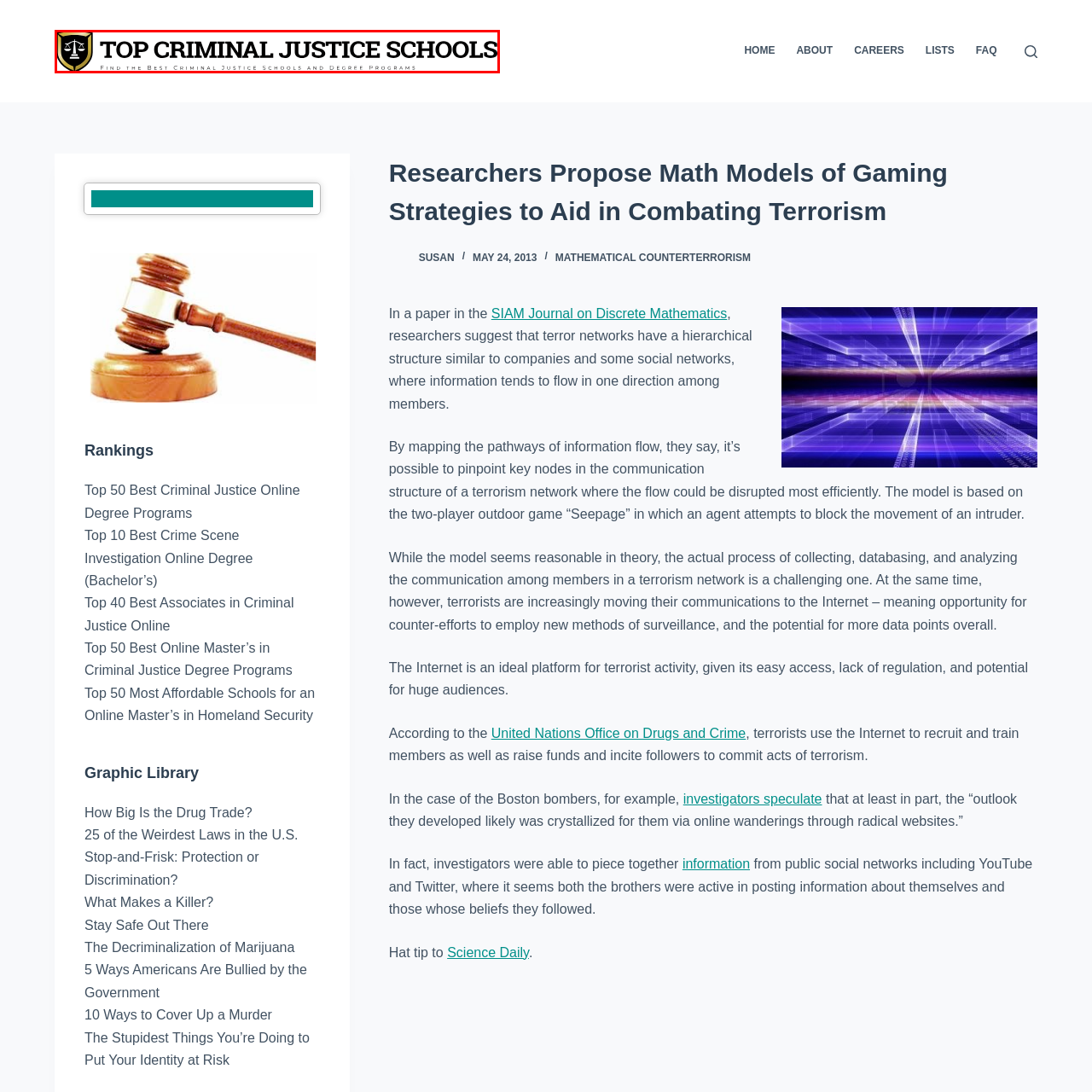Provide a comprehensive description of the image highlighted by the red bounding box.

The image features the logo of "Top Criminal Justice Schools," prominently displaying the title in bold, uppercase letters. The logo is accompanied by an emblem that symbolizes justice, incorporating a balance scale design set against a golden shield. Beneath the logo, a tagline reads, "Find the Best Criminal Justice Schools and Degree Programs," highlighting the site’s focus on providing resources and information for prospective students interested in criminal justice education. This visual representation reflects the site's commitment to guiding individuals towards quality educational opportunities in the field of criminal justice.